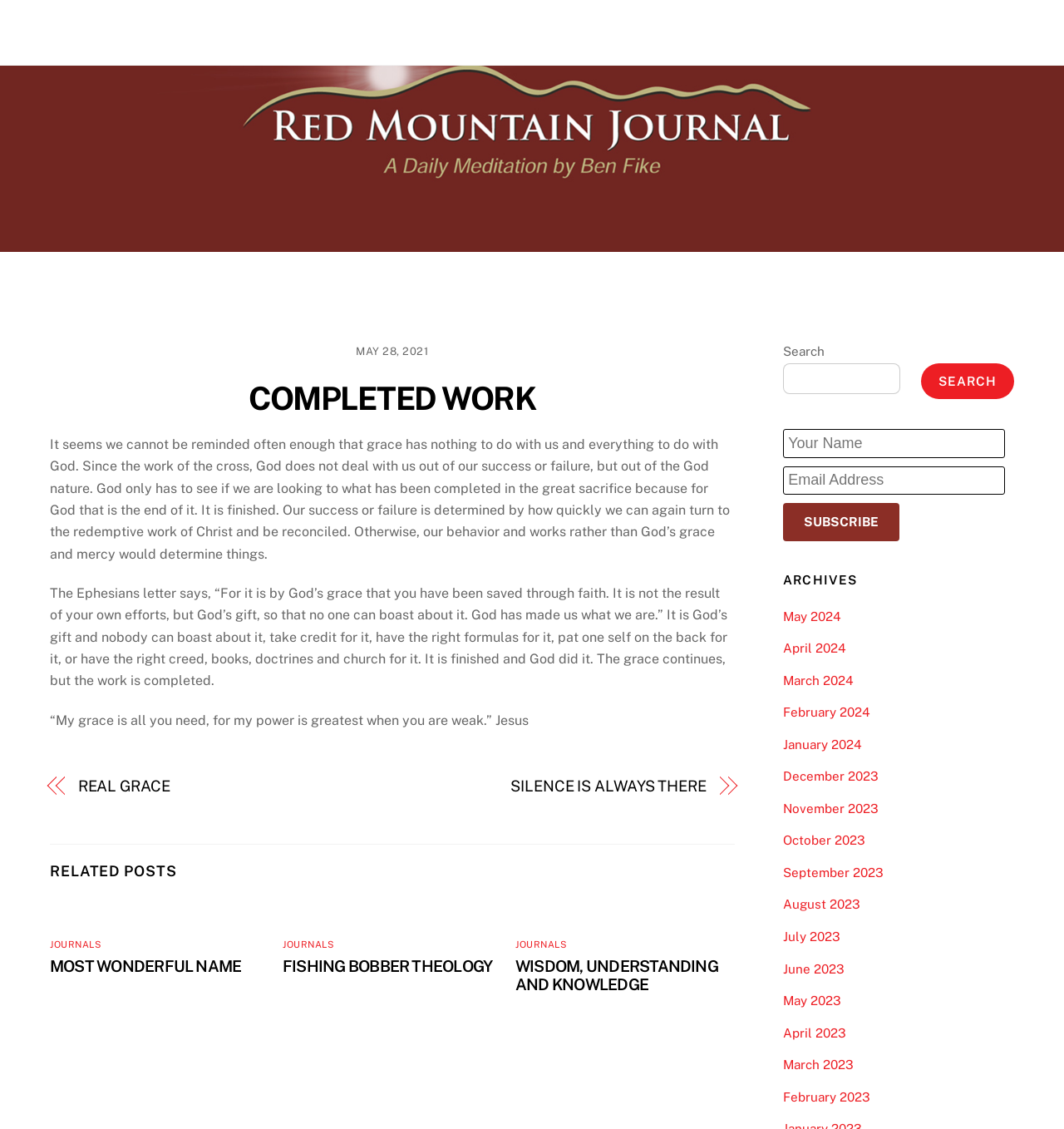What is the date of the article? Based on the image, give a response in one word or a short phrase.

MAY 28, 2021